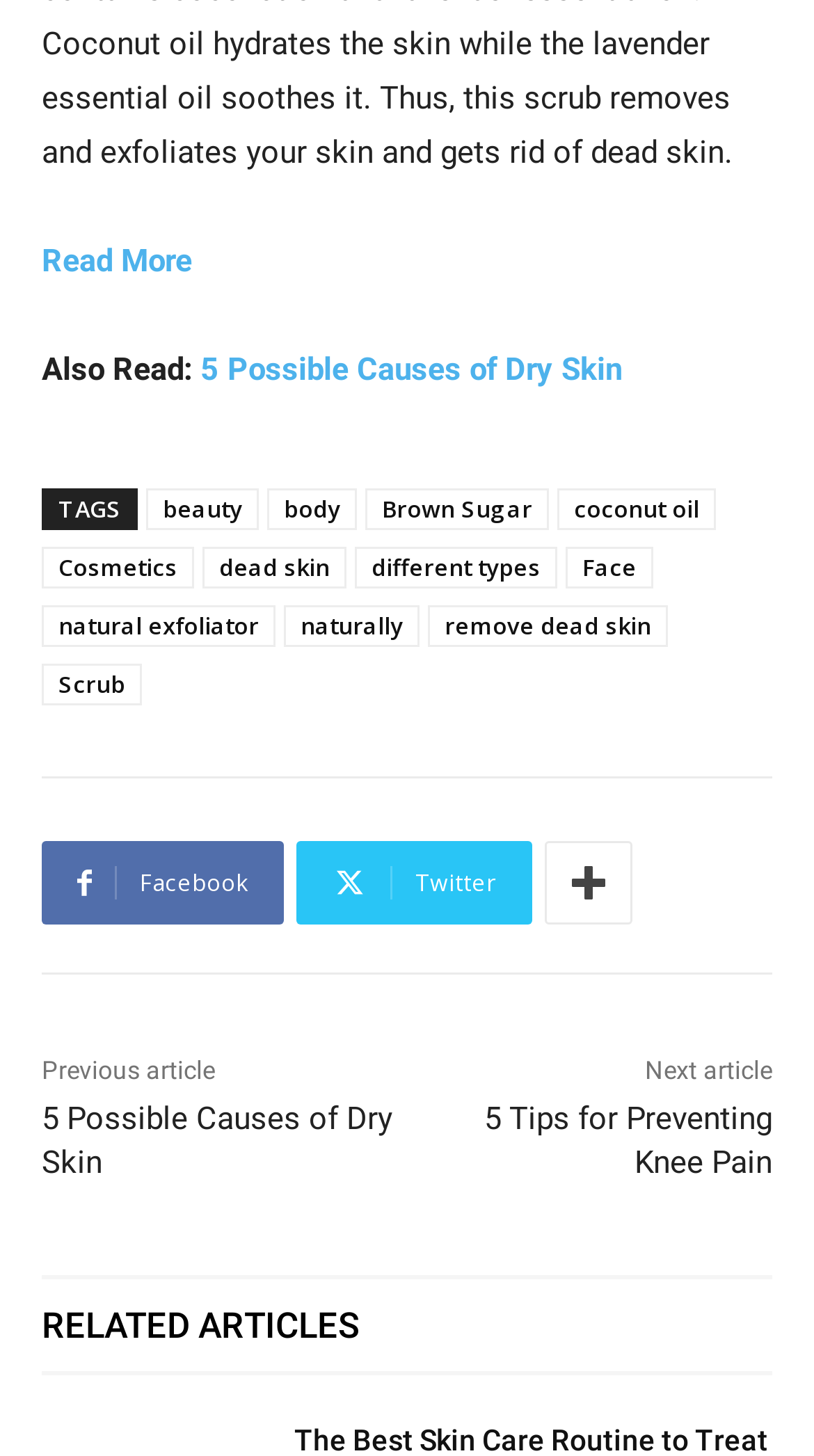Locate the bounding box coordinates of the item that should be clicked to fulfill the instruction: "Share on Facebook".

[0.051, 0.578, 0.349, 0.636]